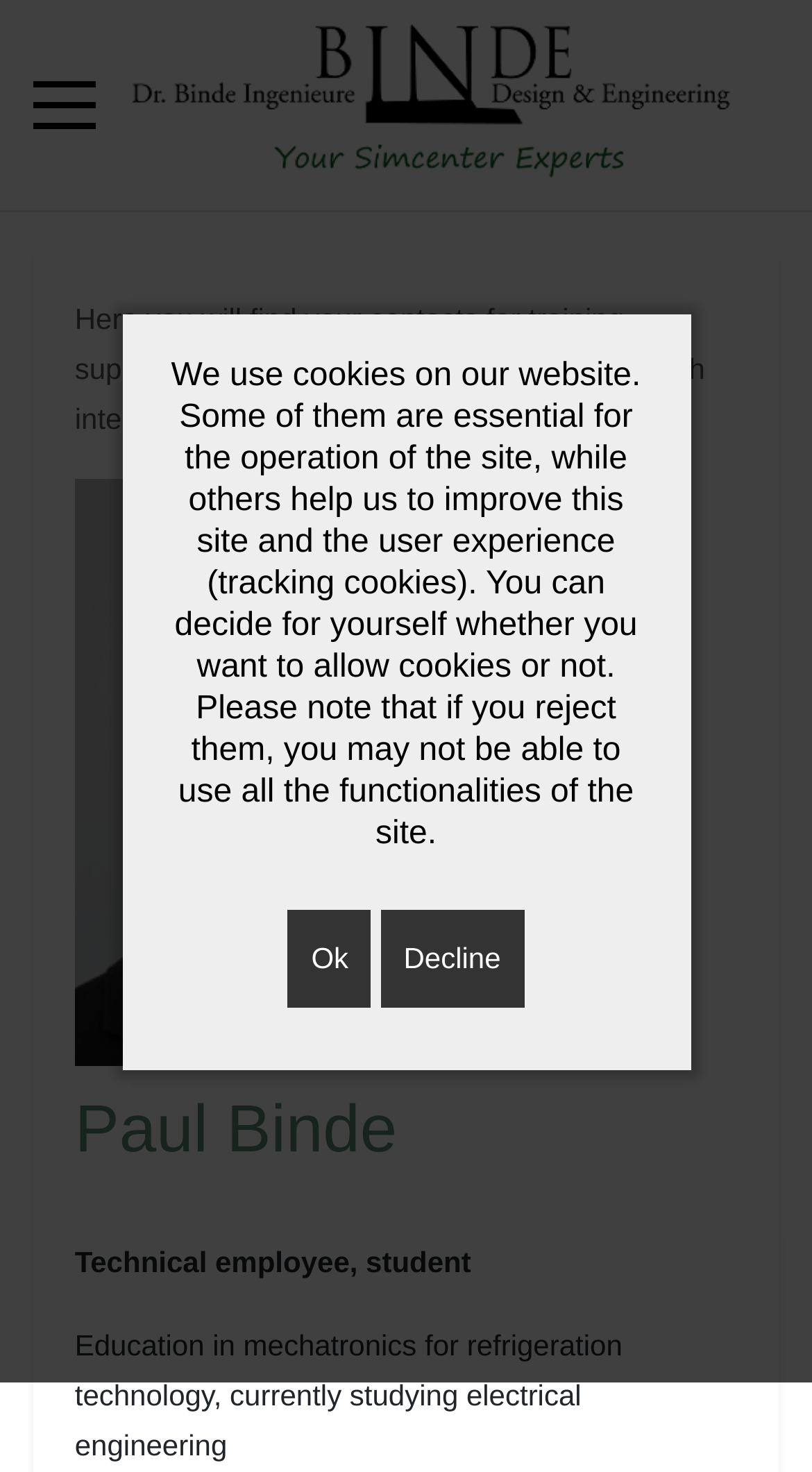What is the name of the company?
Answer the question with just one word or phrase using the image.

Dr. Binde Ingenieure